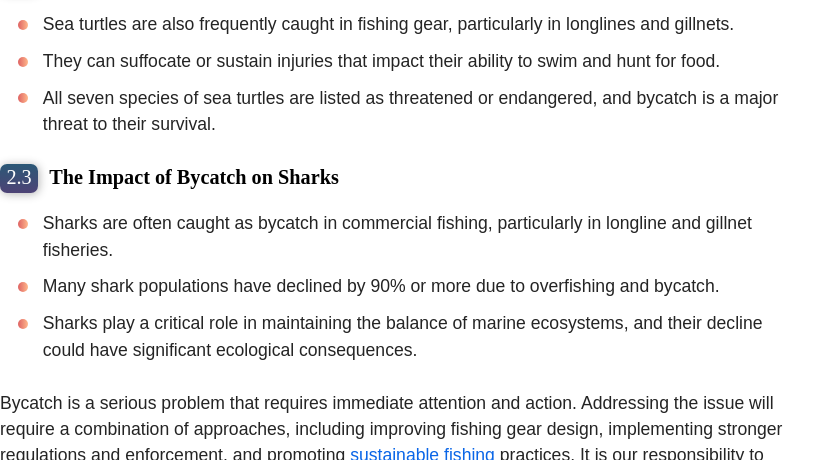Illustrate the image with a detailed caption.

The image reflects the significant environmental concerns related to bycatch in commercial fishing, particularly focusing on marine species such as sharks and sea turtles. It emphasizes the vulnerability of these species, as many are either threatened or endangered, underscoring the urgent need for protective measures. The statistics noted highlight alarming declines in shark populations, attributed to both overfishing and bycatch, stressing their crucial role in maintaining ecological balance. This image serves as a visual representation of the broader implications of bycatch, urging immediate attention and action to adopt sustainable fishing practices and improve fishing gear design to mitigate these impacts.